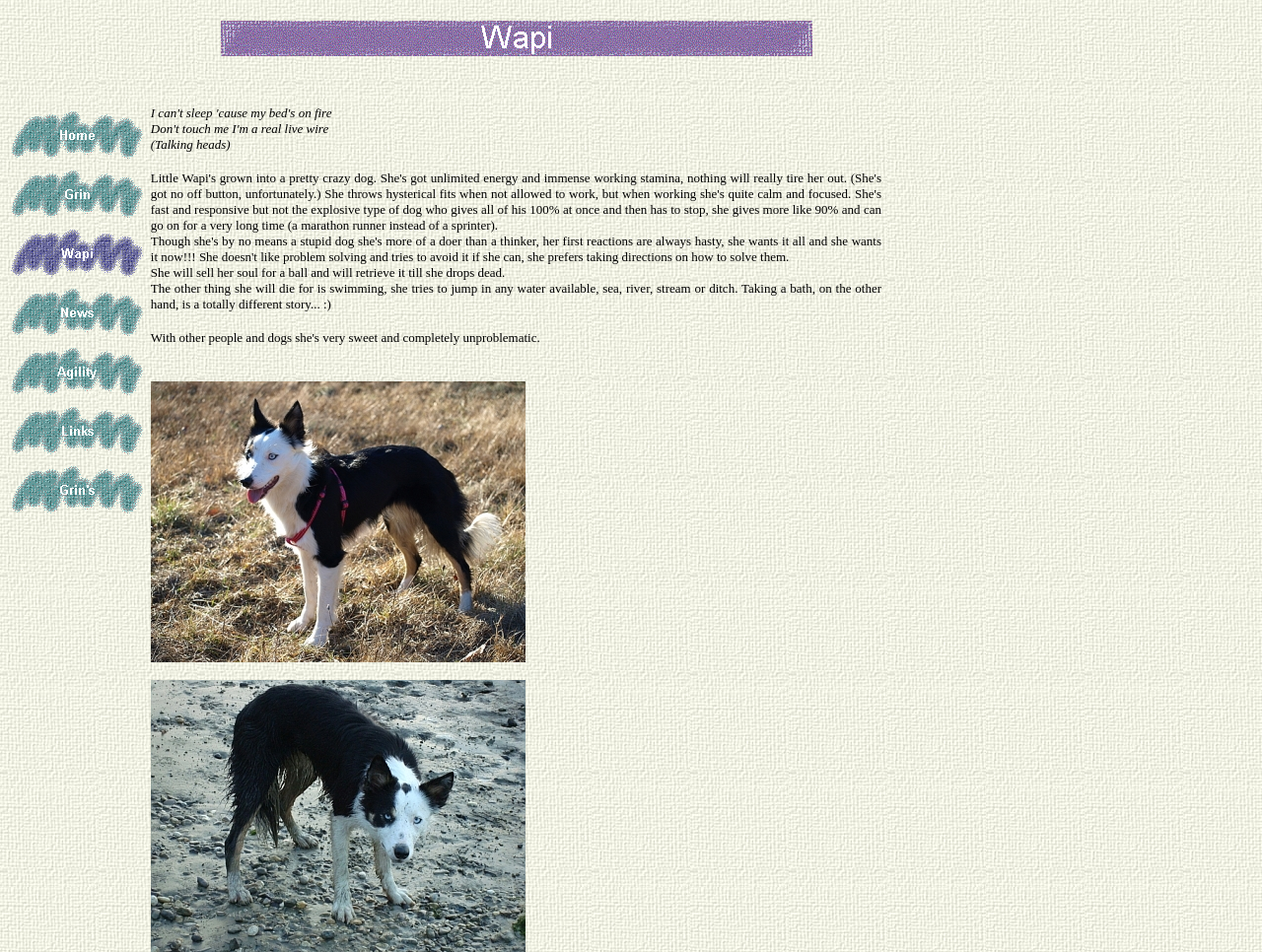Please analyze the image and give a detailed answer to the question:
Is there a heading in the second table?

I looked at the second table and found a heading element in the second table row. It is located above the navigation links.